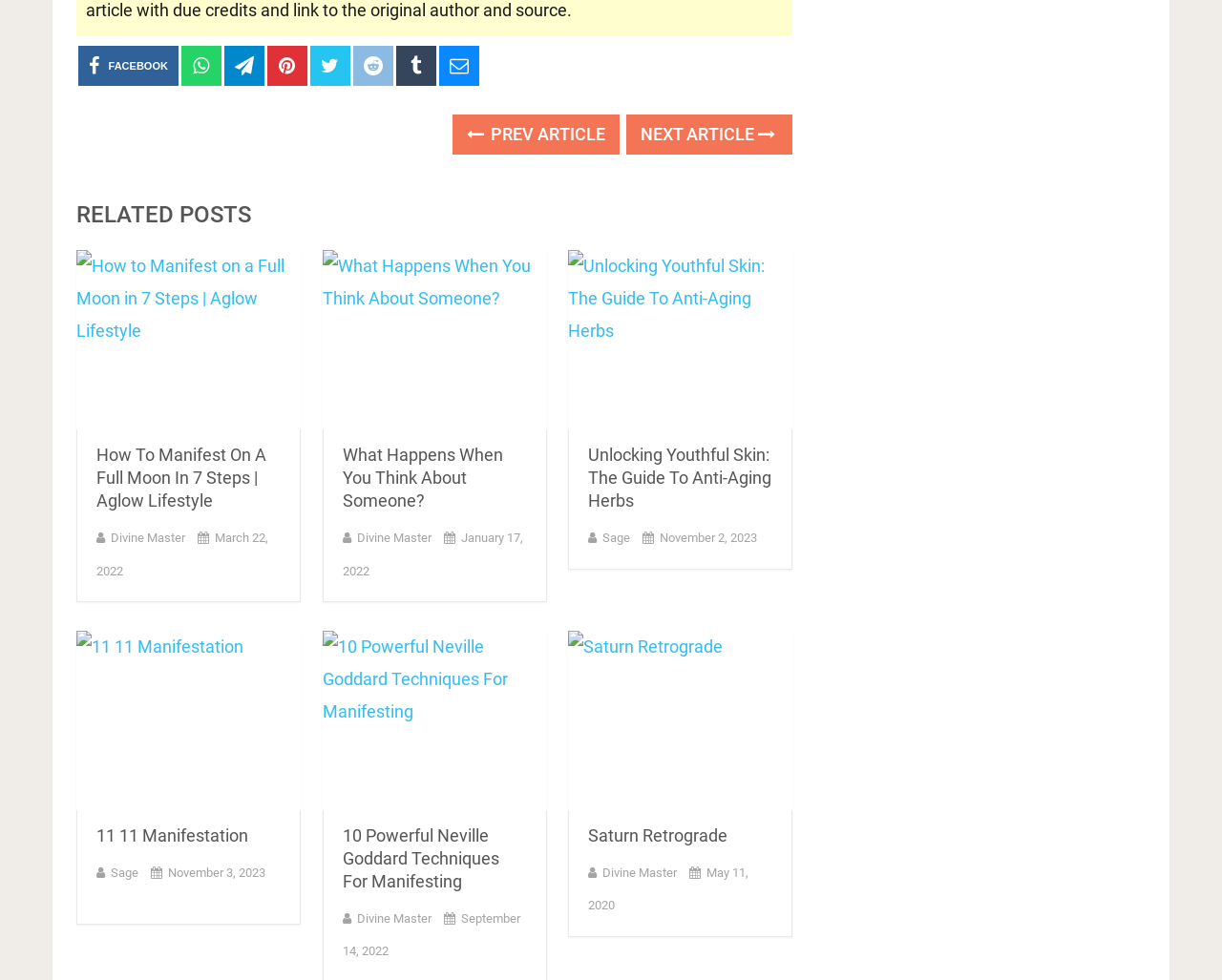Identify the coordinates of the bounding box for the element that must be clicked to accomplish the instruction: "View the post about unlocking youthful skin".

[0.465, 0.255, 0.649, 0.439]